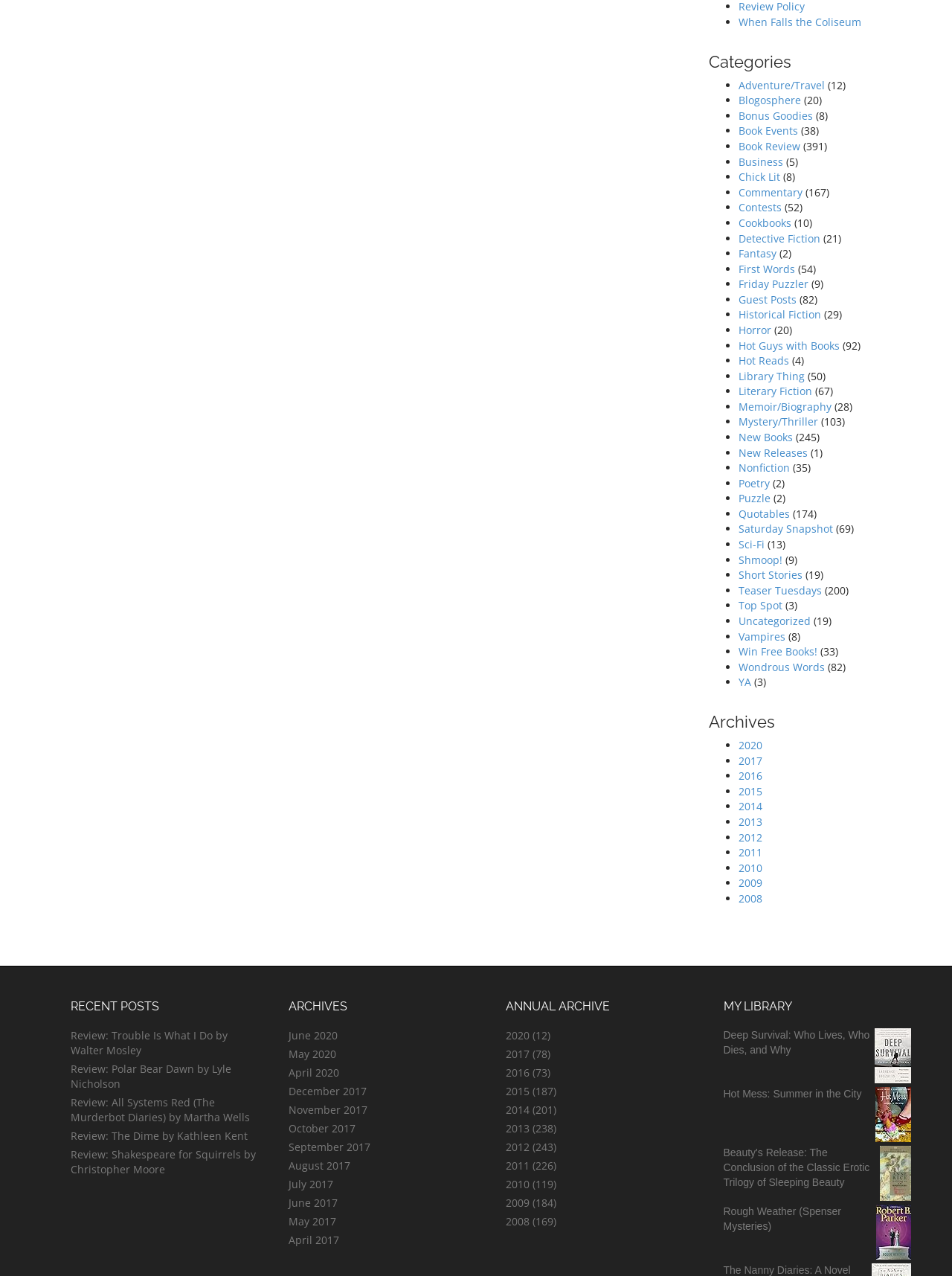Locate the bounding box coordinates of the item that should be clicked to fulfill the instruction: "Check 'New Books'".

[0.775, 0.337, 0.861, 0.348]